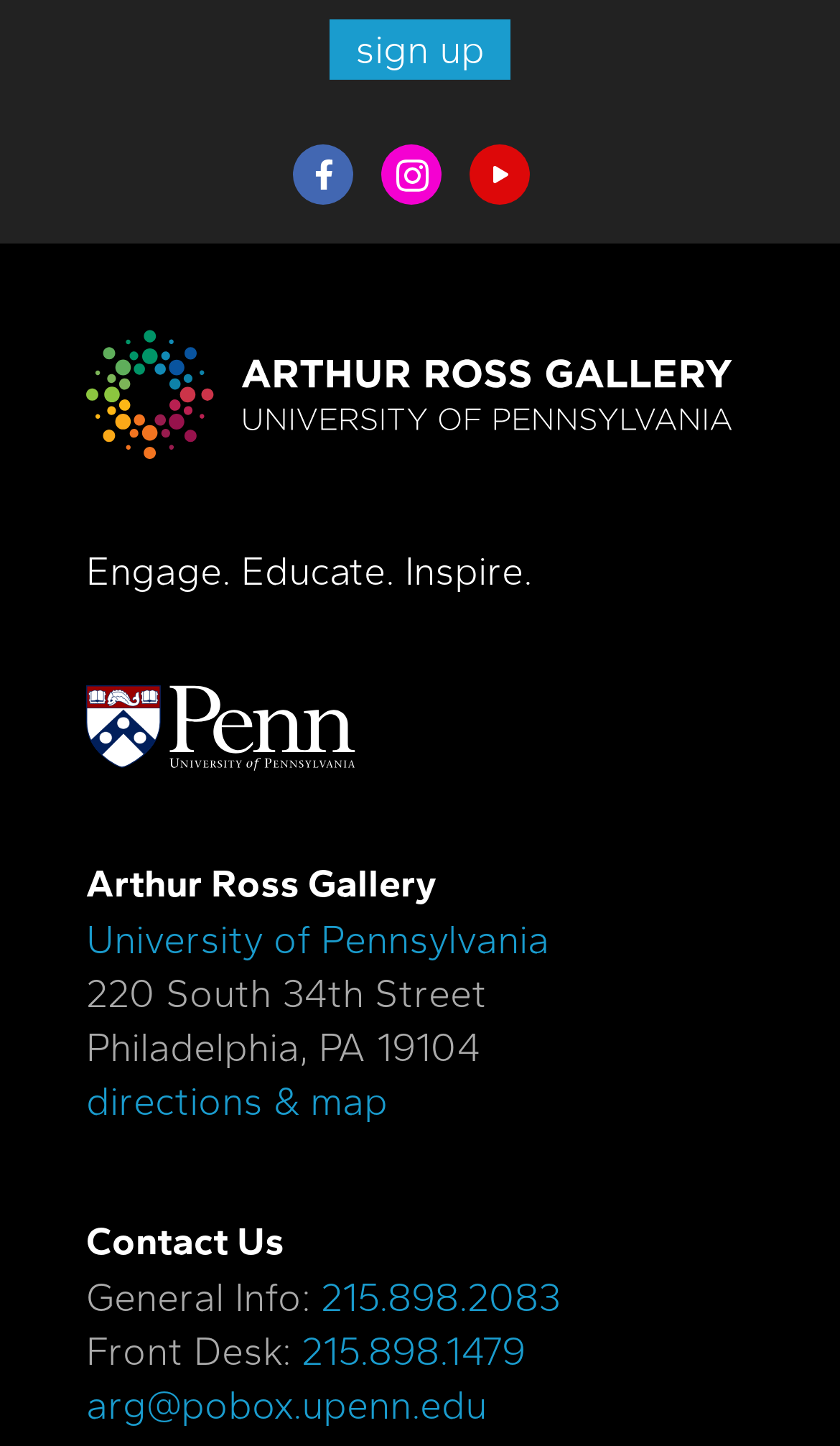Please identify the coordinates of the bounding box for the clickable region that will accomplish this instruction: "call General Info".

[0.382, 0.88, 0.667, 0.913]